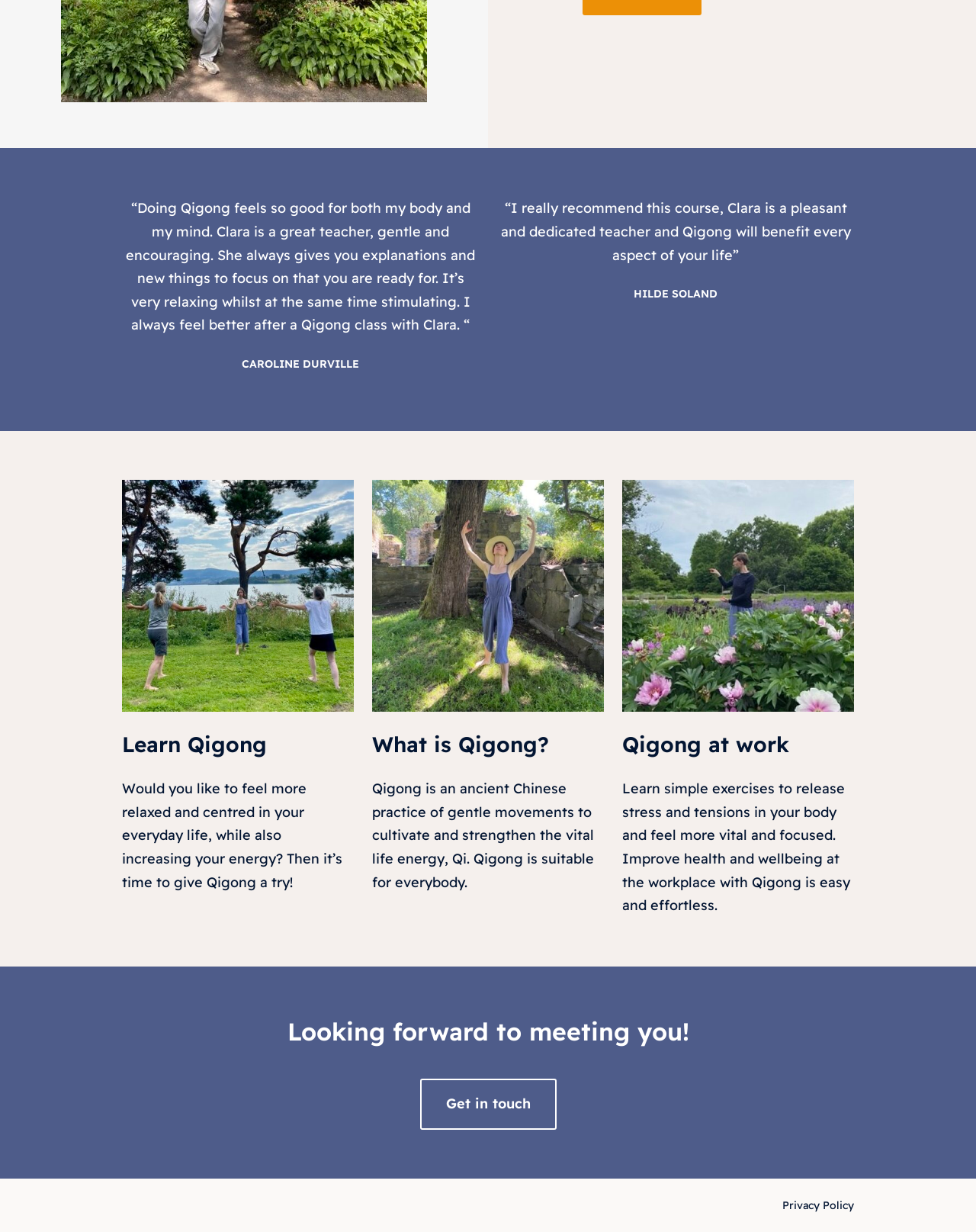Please identify the bounding box coordinates of where to click in order to follow the instruction: "Click to learn Qigong".

[0.125, 0.593, 0.273, 0.615]